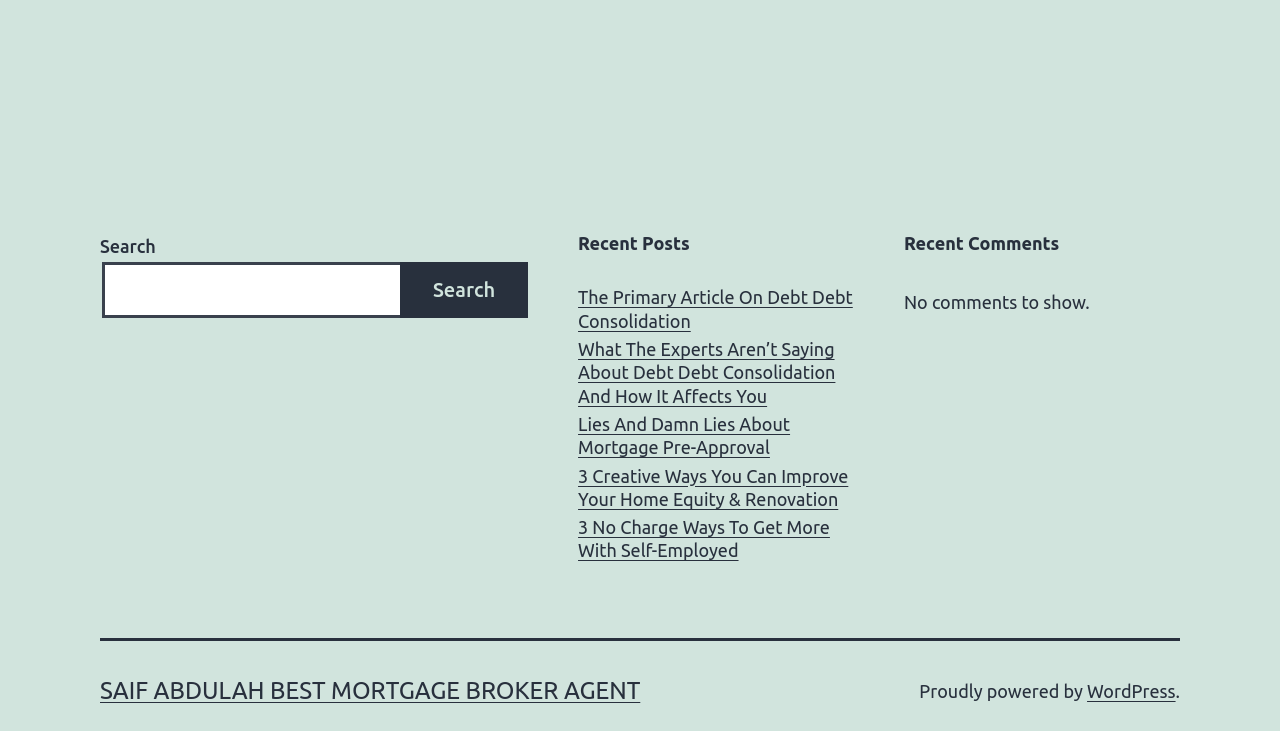What is the profession of SAIF ABDULAH?
Carefully analyze the image and provide a thorough answer to the question.

The link 'SAIF ABDULAH BEST MORTGAGE BROKER AGENT' suggests that SAIF ABDULAH is a mortgage broker agent, and the link may lead to his profile or contact information.